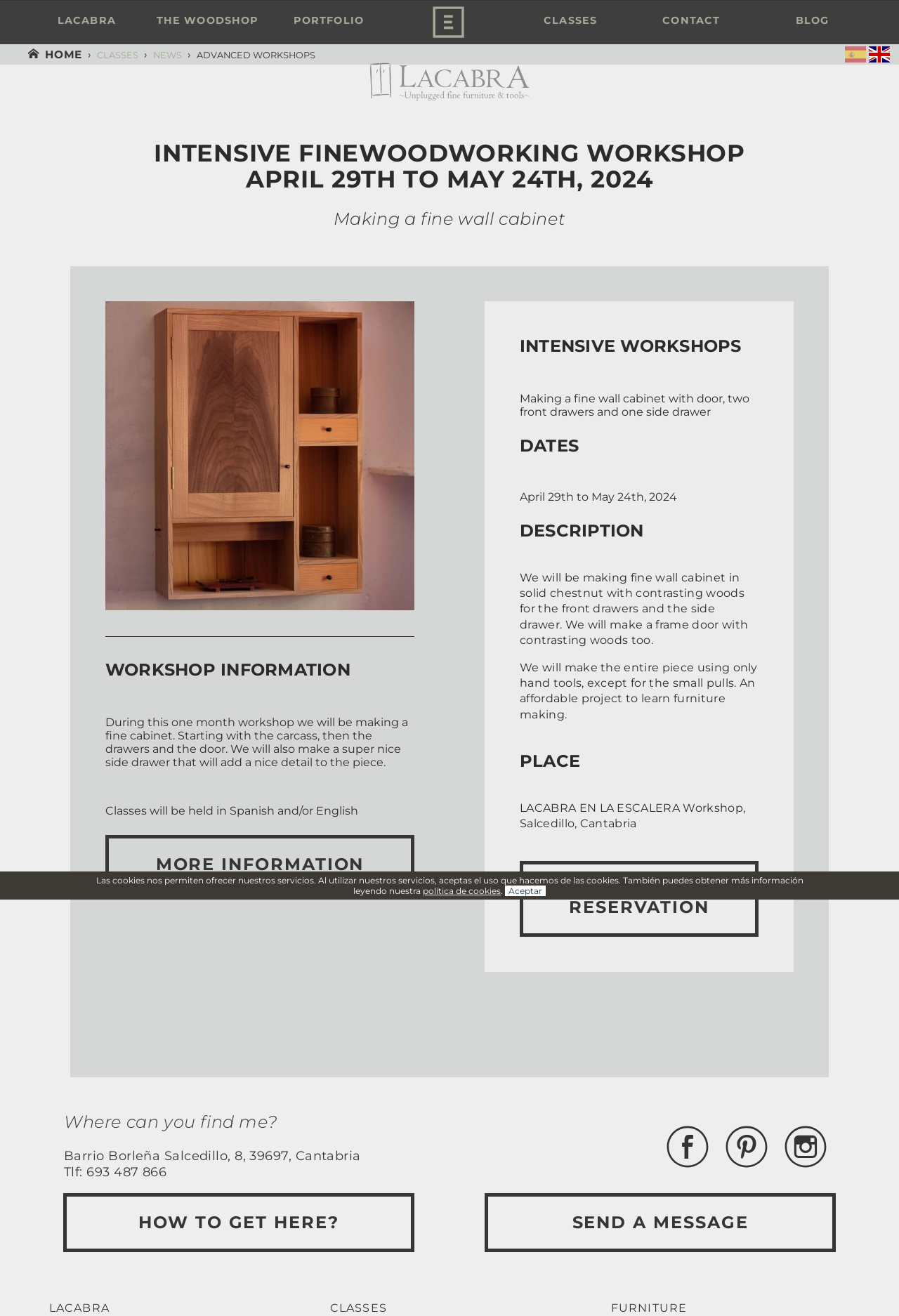Provide a thorough summary of the webpage.

This webpage is about Advanced Workshops, specifically a fine woodworking workshop. At the top, there is a navigation menu with links to "LACABRA", "THE WOODSHOP", "PORTFOLIO", and other pages. Below the menu, there is a notice about cookies and a link to the website's cookie policy.

The main content of the page is divided into two sections. On the left, there is a sidebar with links to various pages, including "HOME", "LACABRA", "THE WOODSHOP", "PORTFOLIO", "CLASSES", "CONTACT", and "BLOG". There are also links to switch the language to English or Spanish.

On the right, there is a detailed description of the workshop, including the title "INTENSIVE FINEWOODWORKING WORKSHOP" and the dates "APRIL 29TH TO MAY 24TH, 2024". Below the title, there is a brief overview of the workshop, which includes making a fine wall cabinet with a carcass, drawers, and a door. The workshop will be taught in Spanish and/or English.

Further down, there is a section with more information about the workshop, including the materials to be used, the tools required, and the location of the workshop. There is also a link to "MORE INFORMATION" and a call-to-action button to "MAKE YOUR RESERVATION".

At the bottom of the page, there is a section with contact information, including an address, phone number, and a link to "HOW TO GET HERE?". There are also social media links and a link to "SEND A MESSAGE".